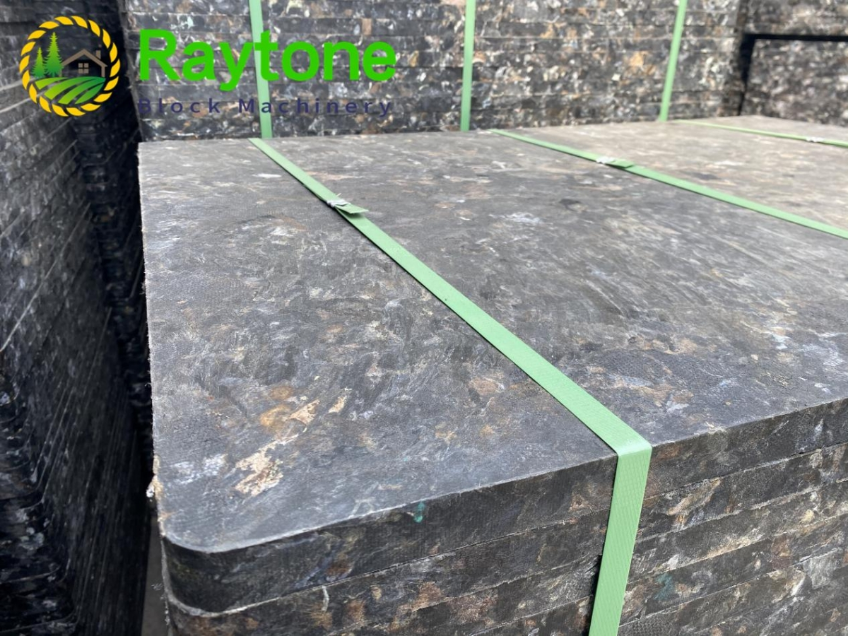Give a complete and detailed account of the image.

The image features a stack of fiber pallets, with the branding of "Raytone Block Machinery" prominently displayed at the top left corner. The pallets are secured with green straps, providing stability and protection. The surface of the pallets showcases a textured material, indicating their robust composition. Fiber pallets are highlighted for their competitive advantages over other types, such as PVC and wooden pallets, offering a lightweight and durable solution for block machinery needs. The overall presentation emphasizes the quality and practicality of these pallets in industrial applications.